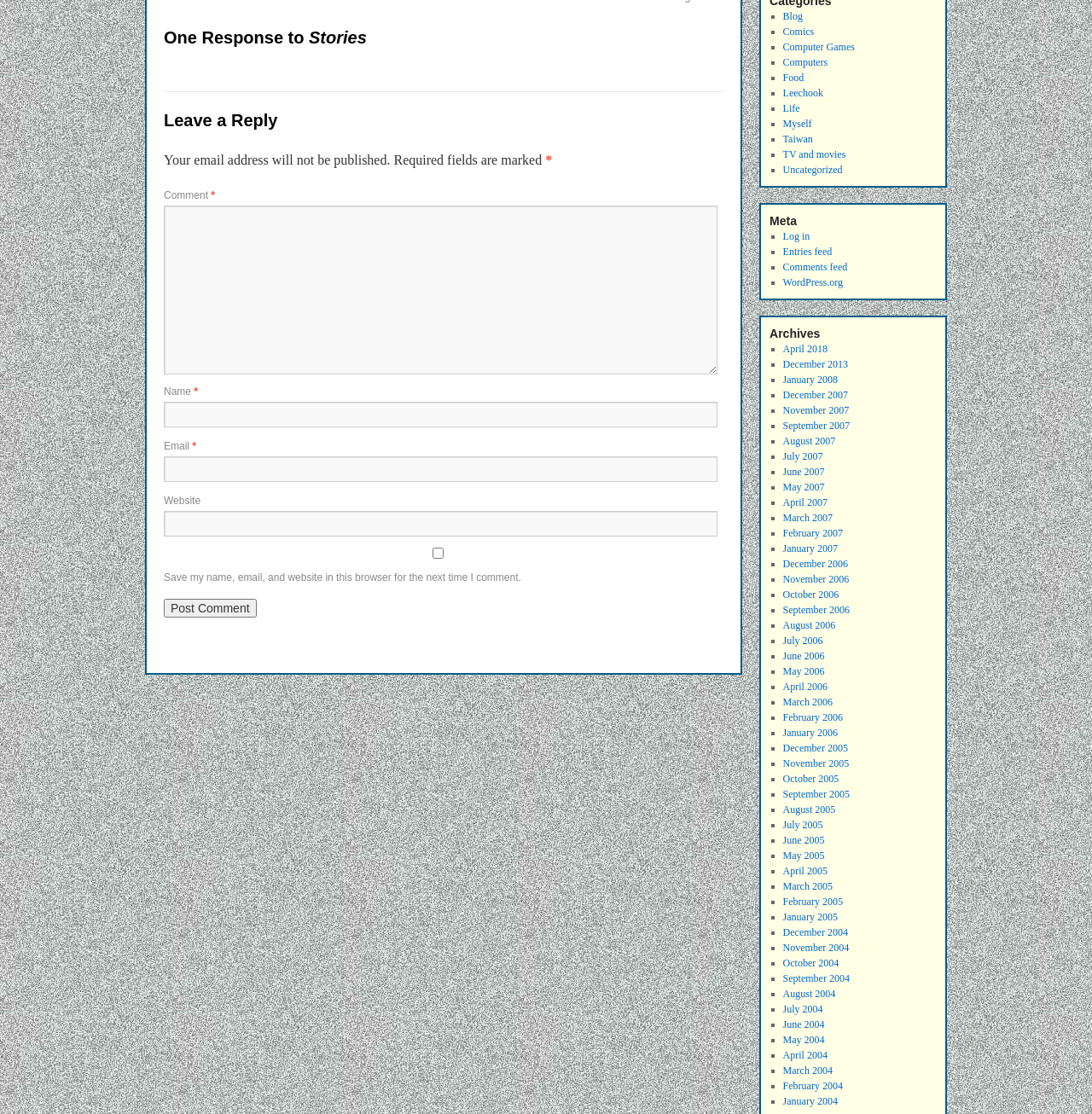Given the element description, predict the bounding box coordinates in the format (top-left x, top-left y, bottom-right x, bottom-right y), using floating point numbers between 0 and 1: parent_node: Website name="url"

[0.15, 0.459, 0.657, 0.482]